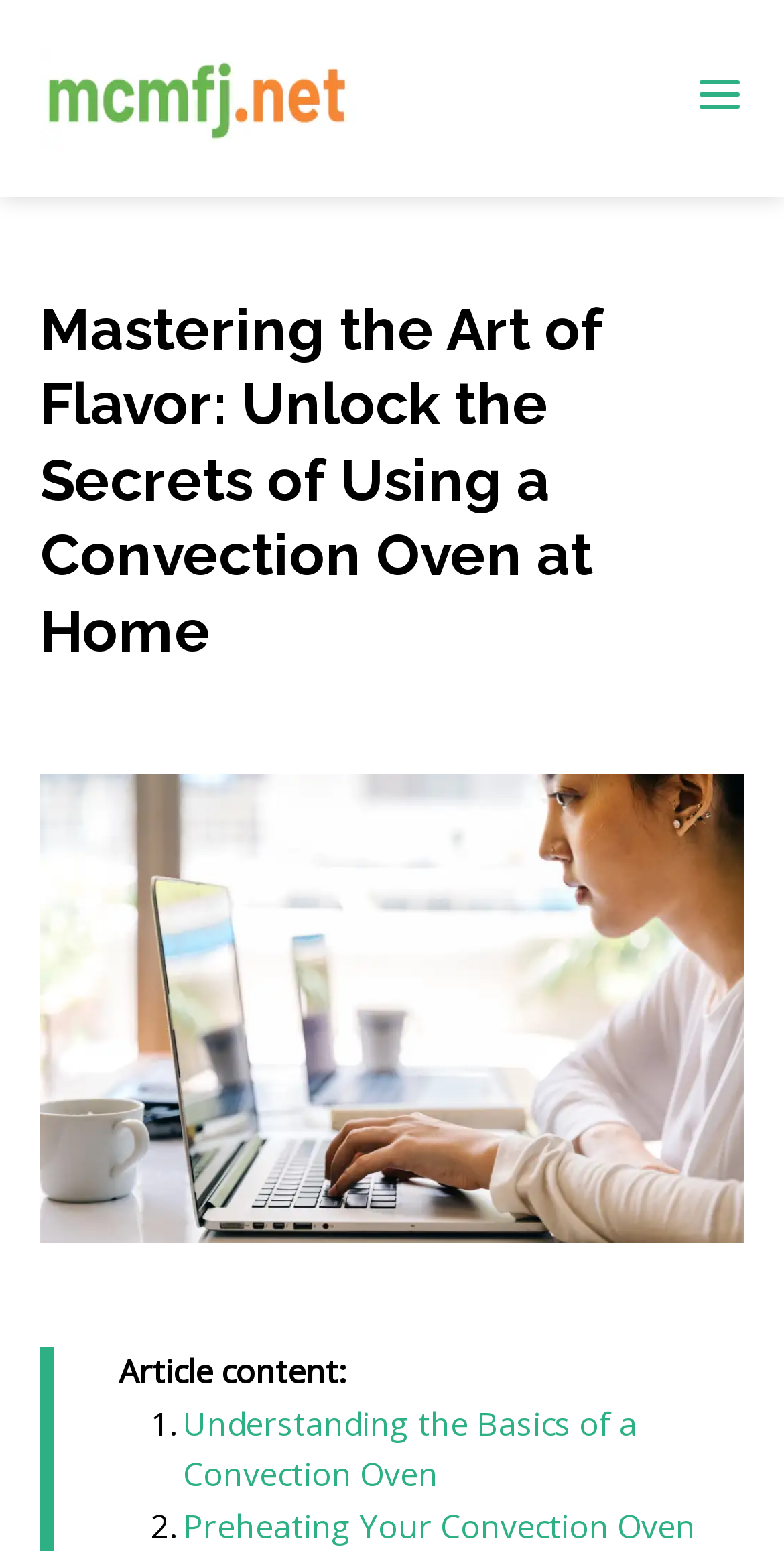What is the topic of the article?
Please look at the screenshot and answer using one word or phrase.

Convection Oven